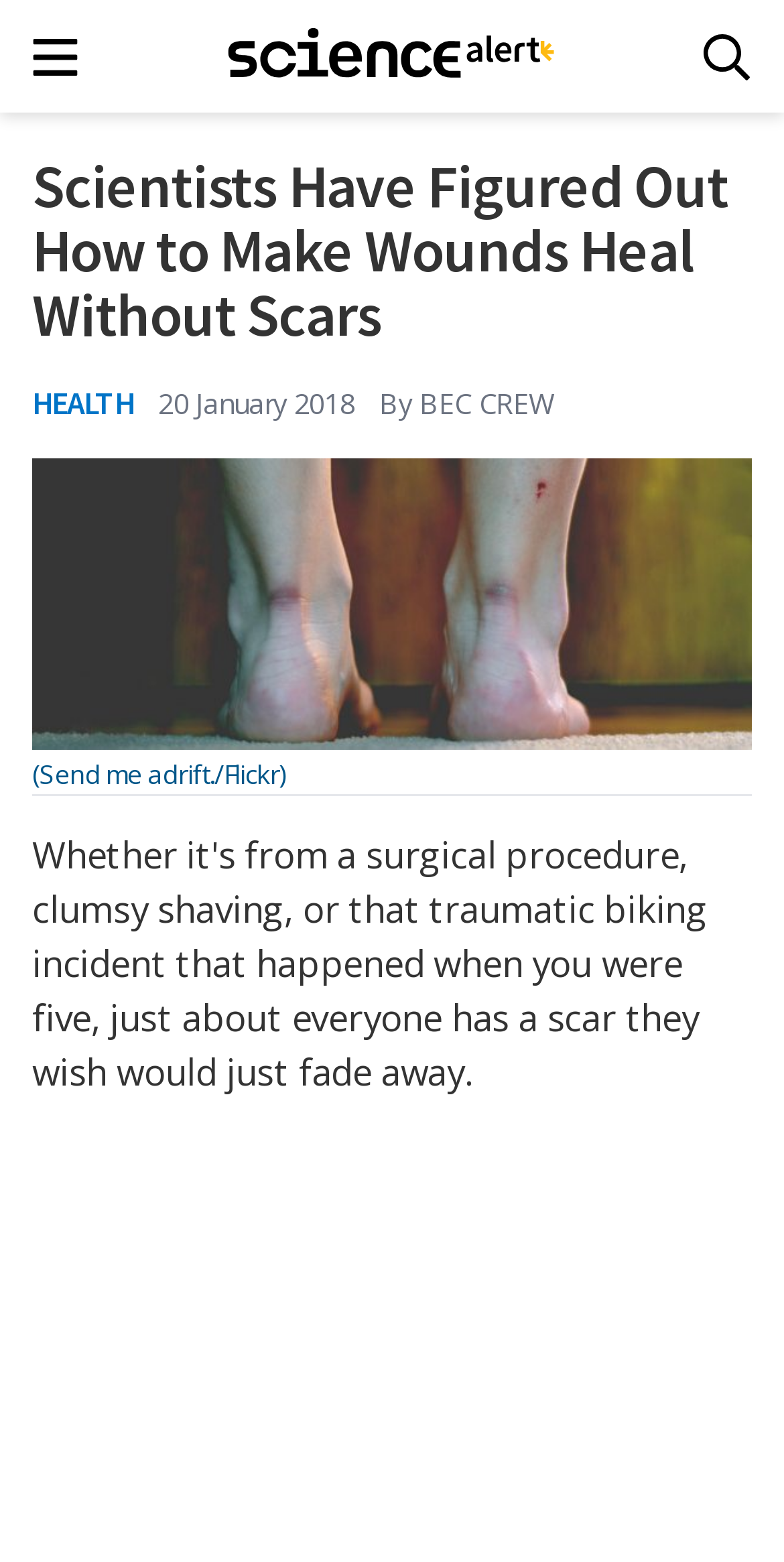Who is the author of the article?
Using the information presented in the image, please offer a detailed response to the question.

I found the author's name by looking at the static text element that says 'By' followed by the author's name 'BEC CREW' which is located below the date of the article.